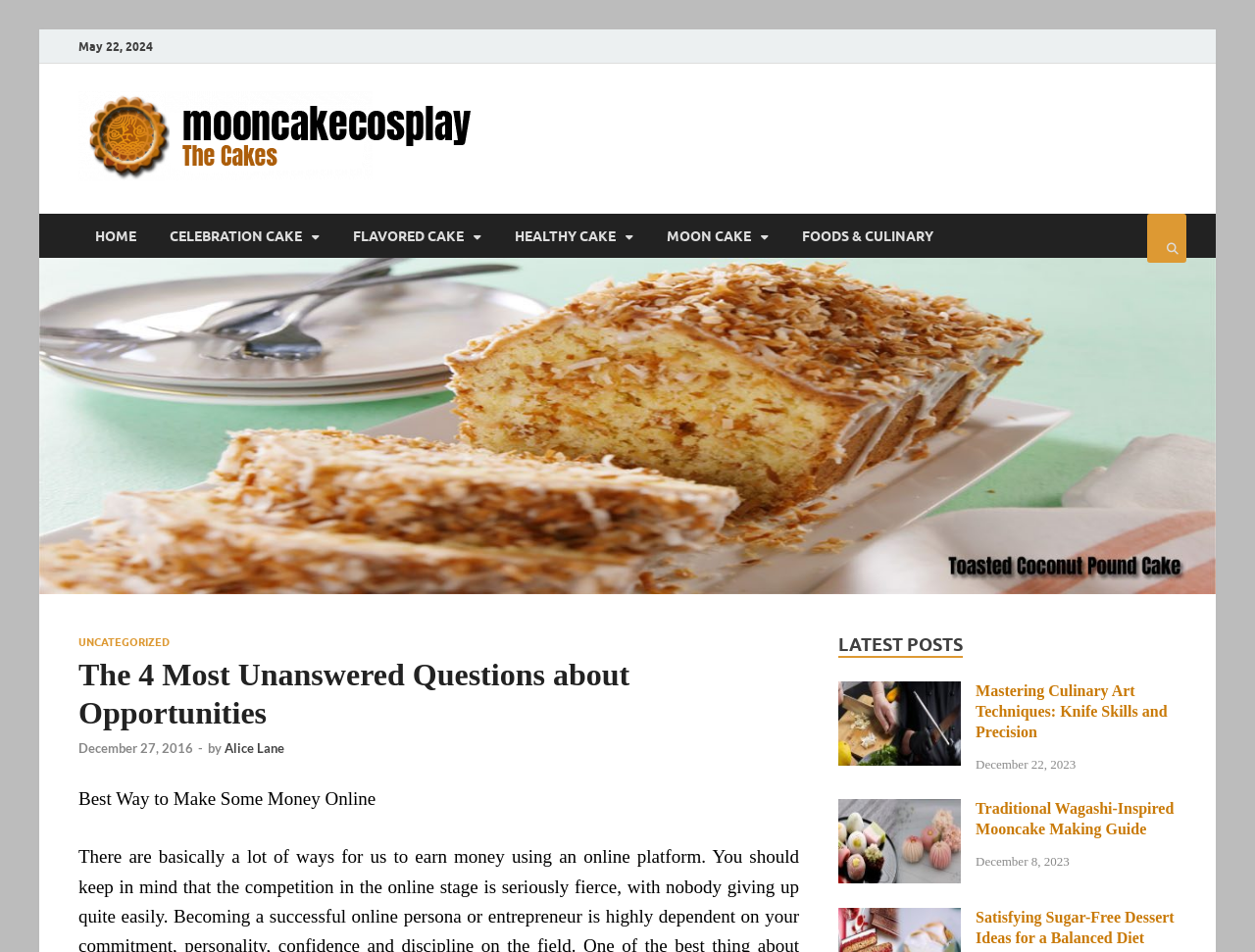Please indicate the bounding box coordinates for the clickable area to complete the following task: "Follow Techanews on social media". The coordinates should be specified as four float numbers between 0 and 1, i.e., [left, top, right, bottom].

None